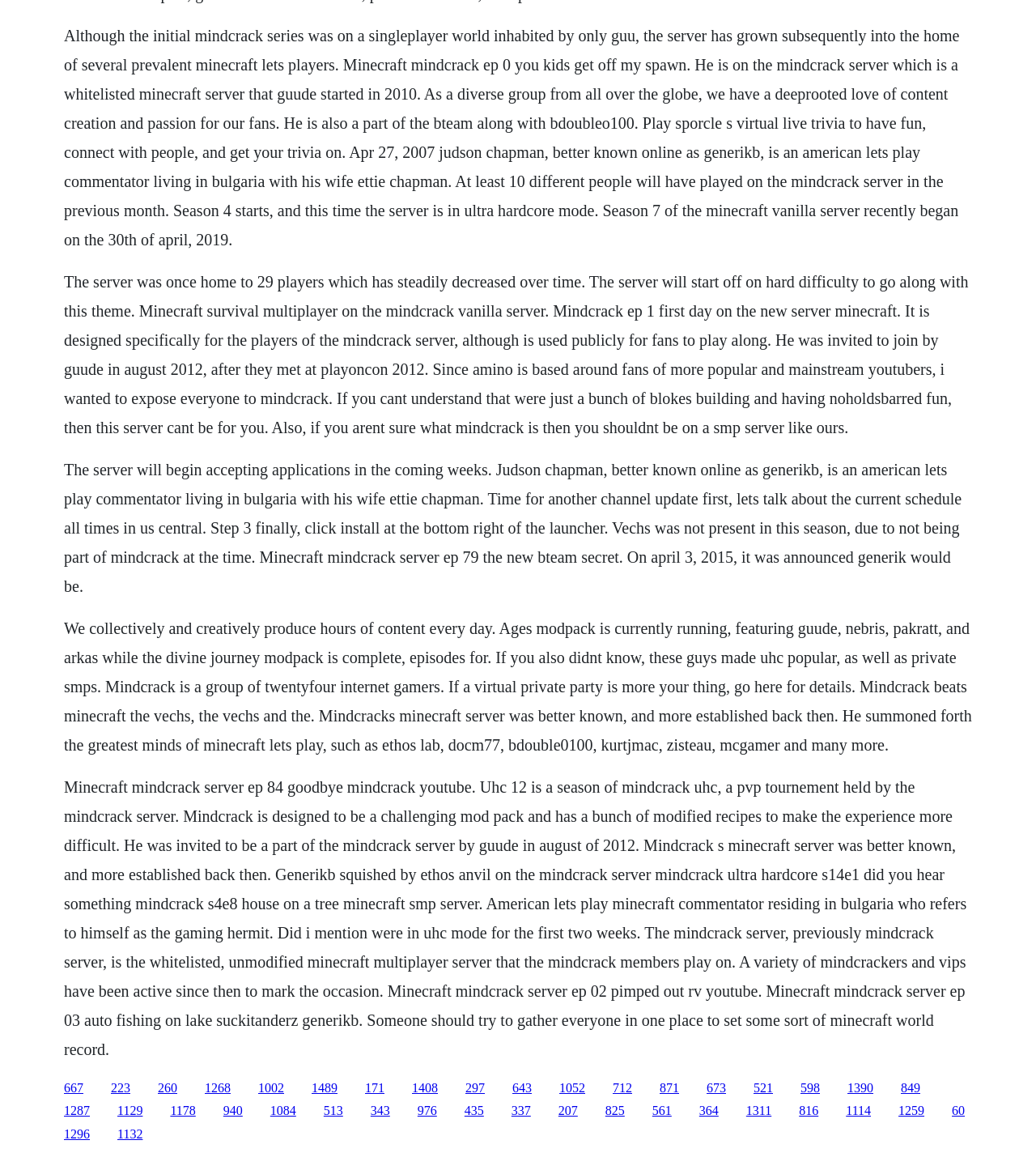Please identify the bounding box coordinates of the element I need to click to follow this instruction: "click the link '1268'".

[0.198, 0.937, 0.223, 0.949]